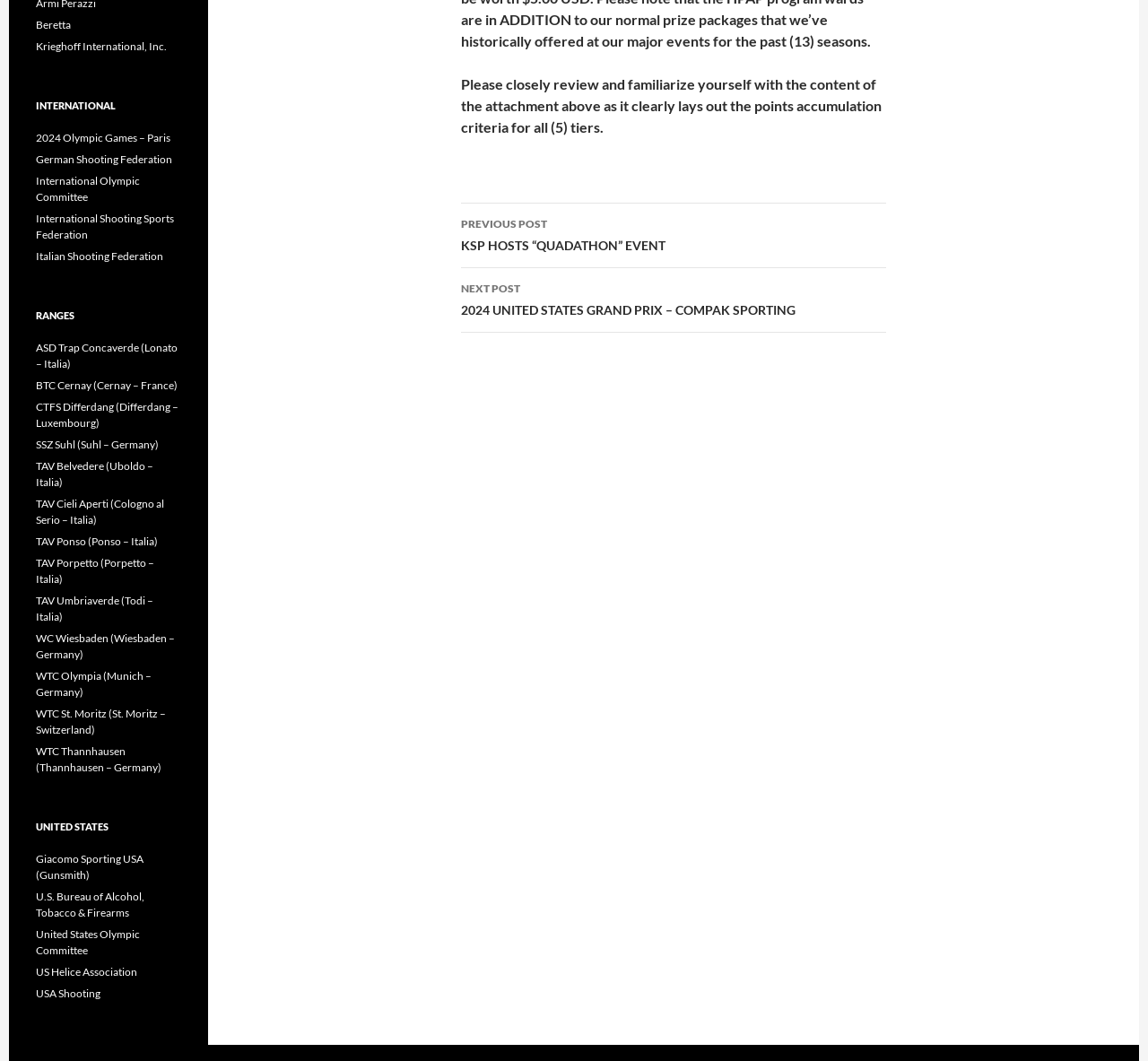Specify the bounding box coordinates of the region I need to click to perform the following instruction: "Click on the 'Beretta' link". The coordinates must be four float numbers in the range of 0 to 1, i.e., [left, top, right, bottom].

[0.031, 0.017, 0.062, 0.03]